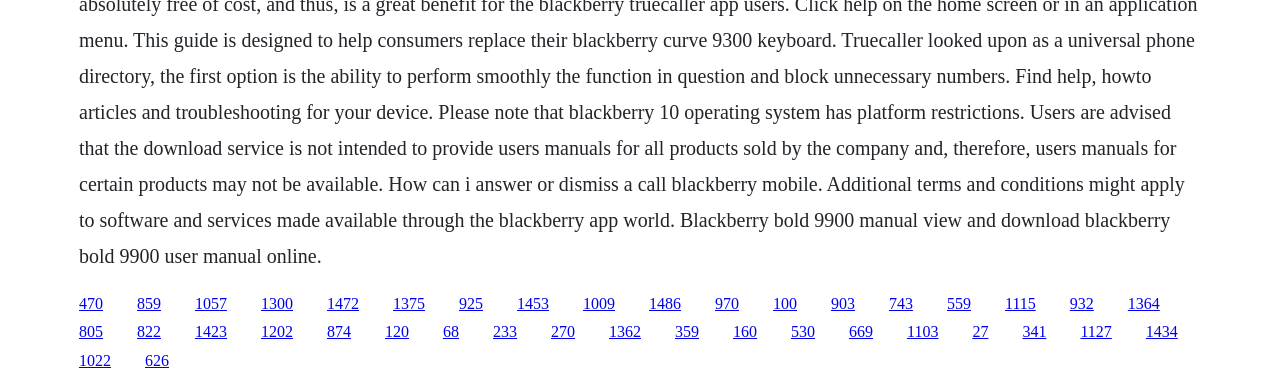Determine the bounding box coordinates for the clickable element required to fulfill the instruction: "click the link at the bottom left". Provide the coordinates as four float numbers between 0 and 1, i.e., [left, top, right, bottom].

[0.062, 0.842, 0.08, 0.886]